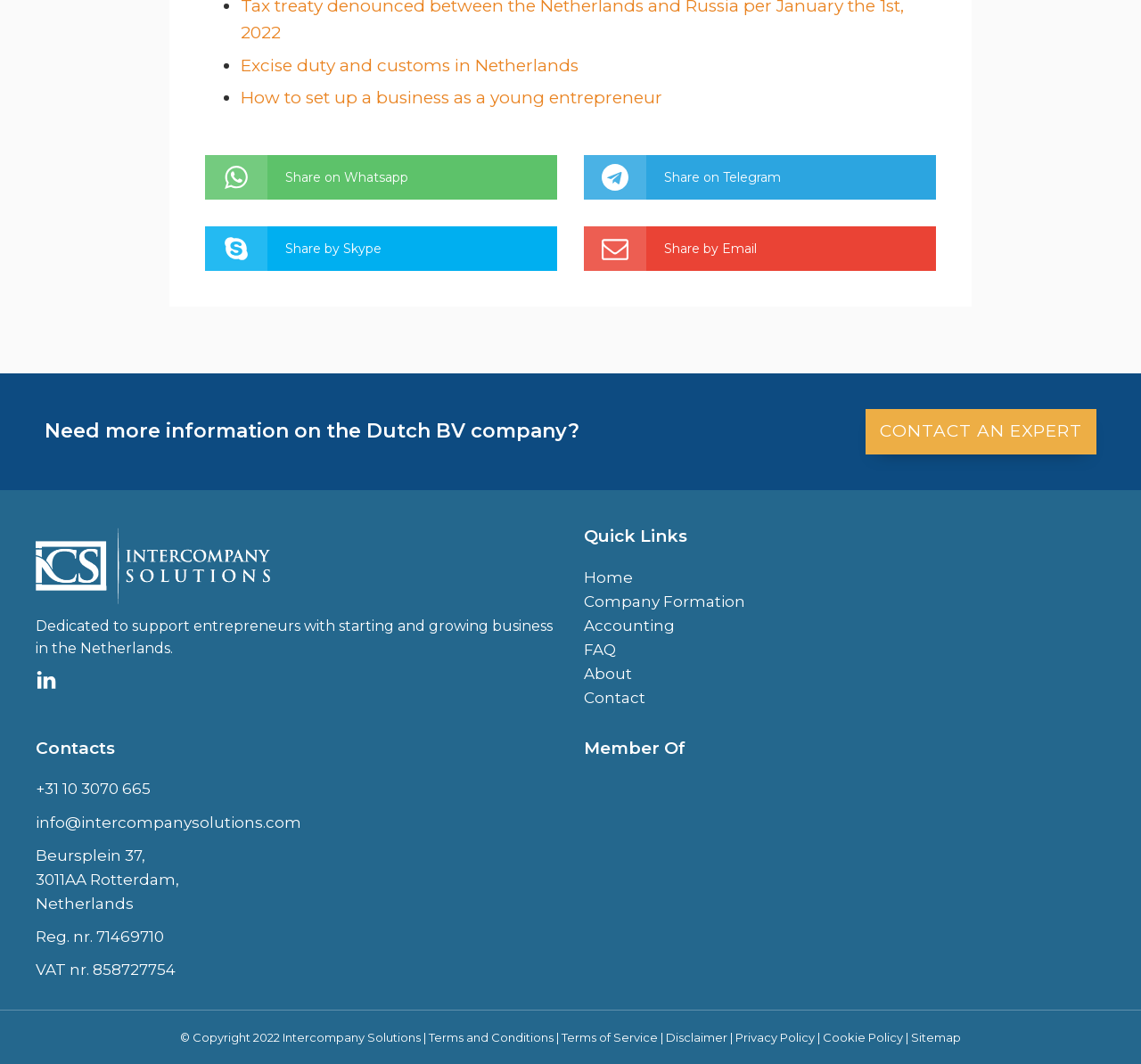Use a single word or phrase to answer the question: 
What is the company's email address?

info@intercompanysolutions.com